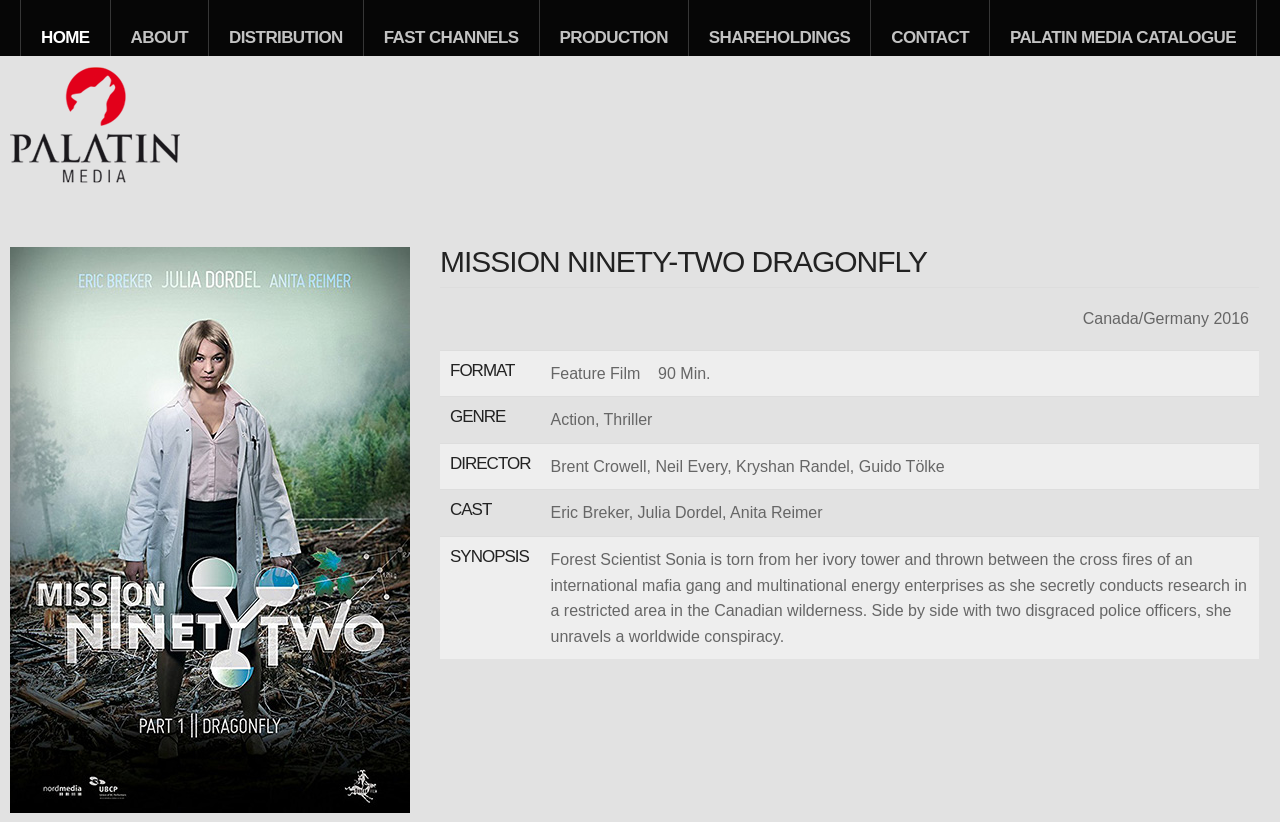Find the bounding box of the element with the following description: "Palatin Media Catalogue". The coordinates must be four float numbers between 0 and 1, formatted as [left, top, right, bottom].

[0.773, 0.0, 0.981, 0.092]